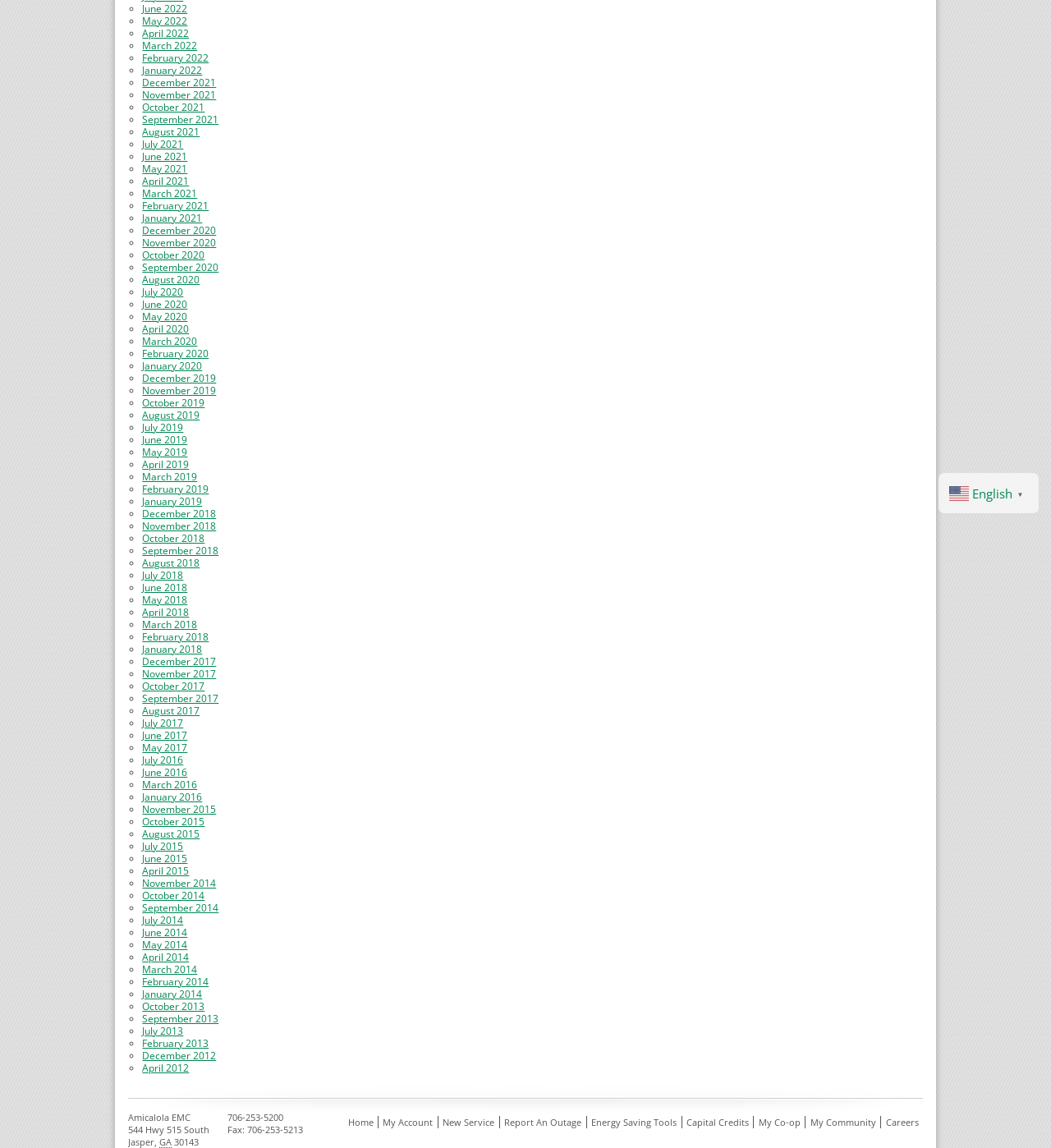Determine the bounding box coordinates for the HTML element mentioned in the following description: "Cookie Policy". The coordinates should be a list of four floats ranging from 0 to 1, represented as [left, top, right, bottom].

None